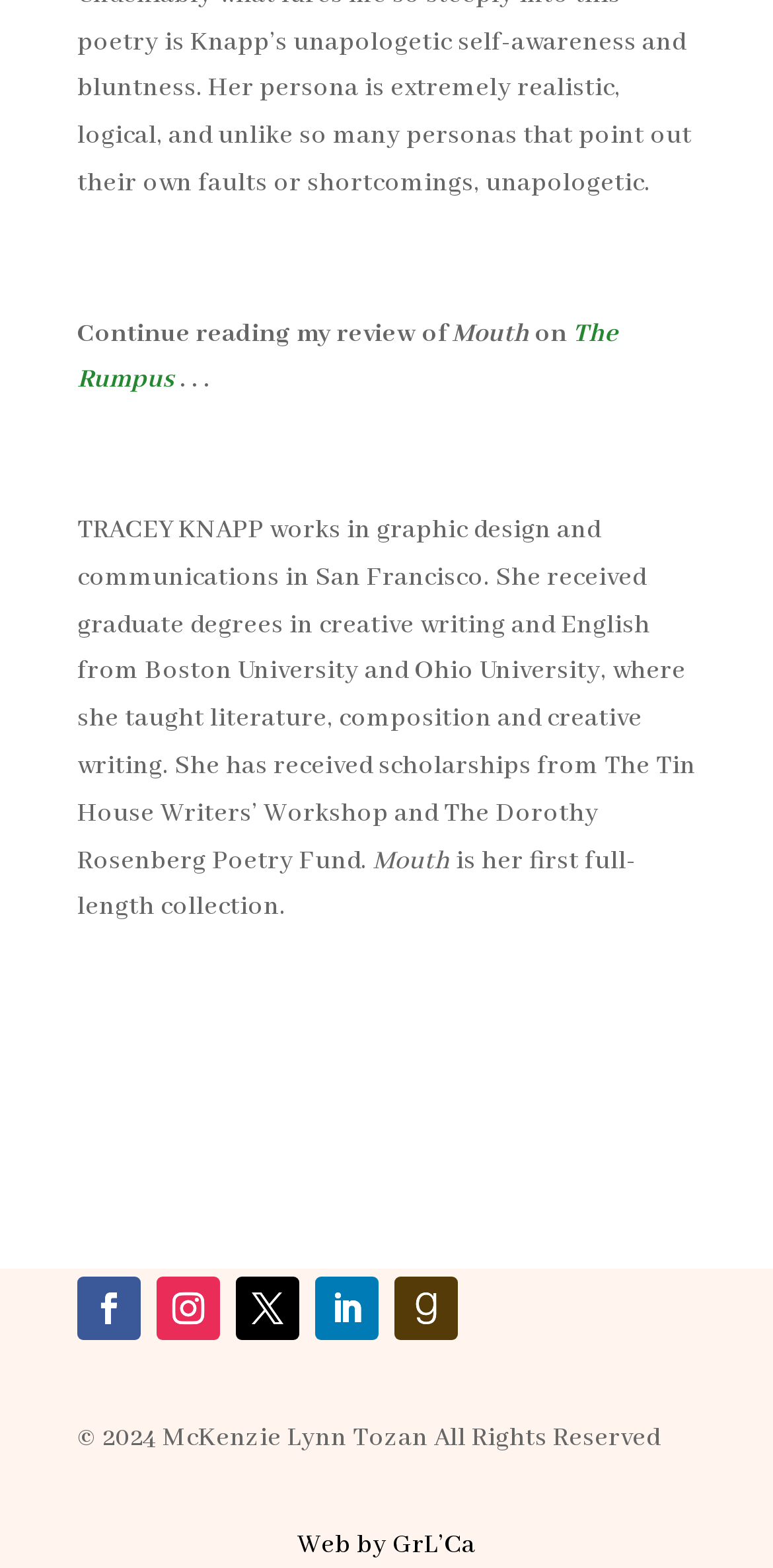Provide a short answer to the following question with just one word or phrase: What is the title of the book?

Mouth